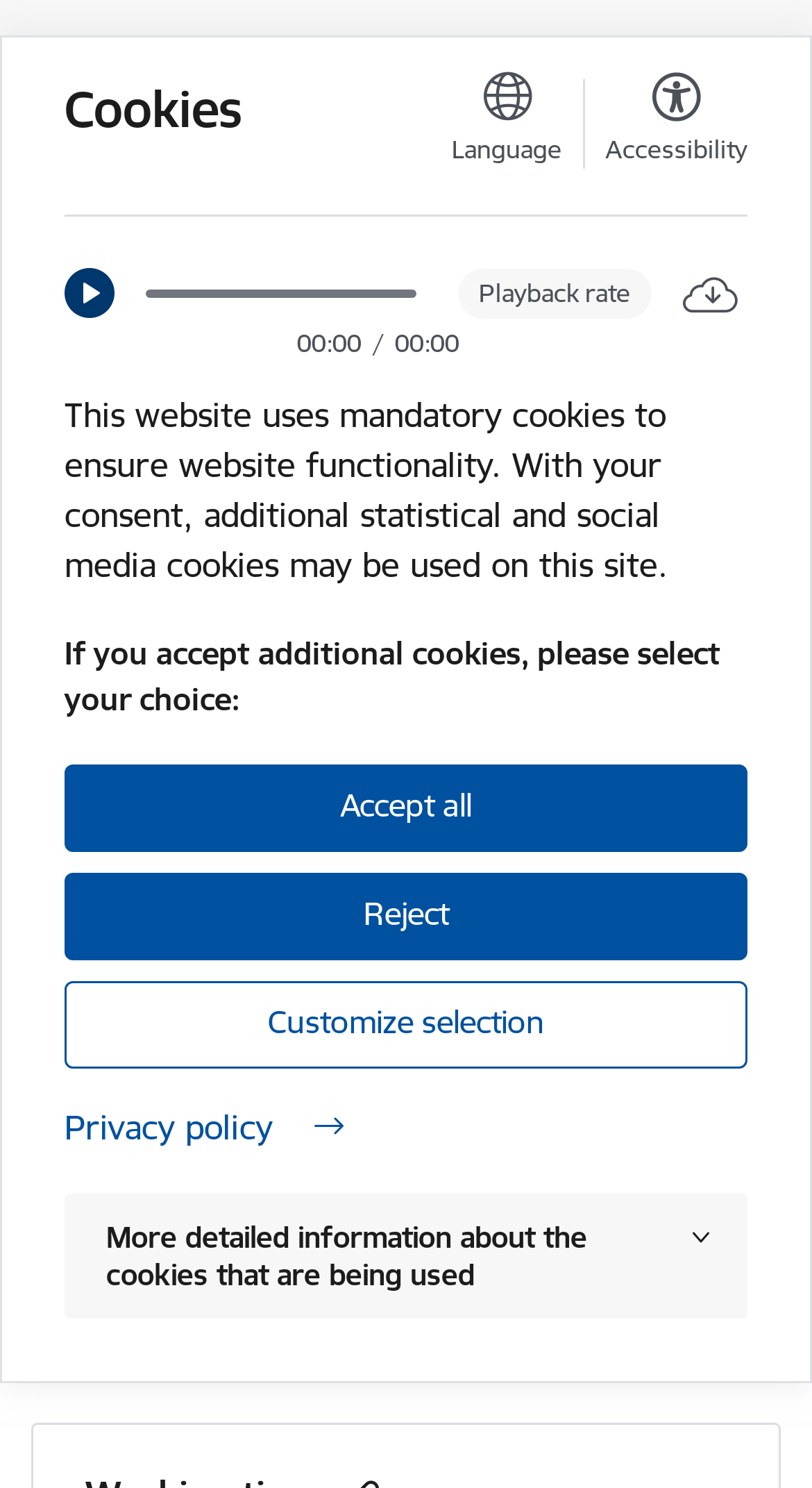Extract the primary headline from the webpage and present its text.

Farm "Rūķīšu tēja"